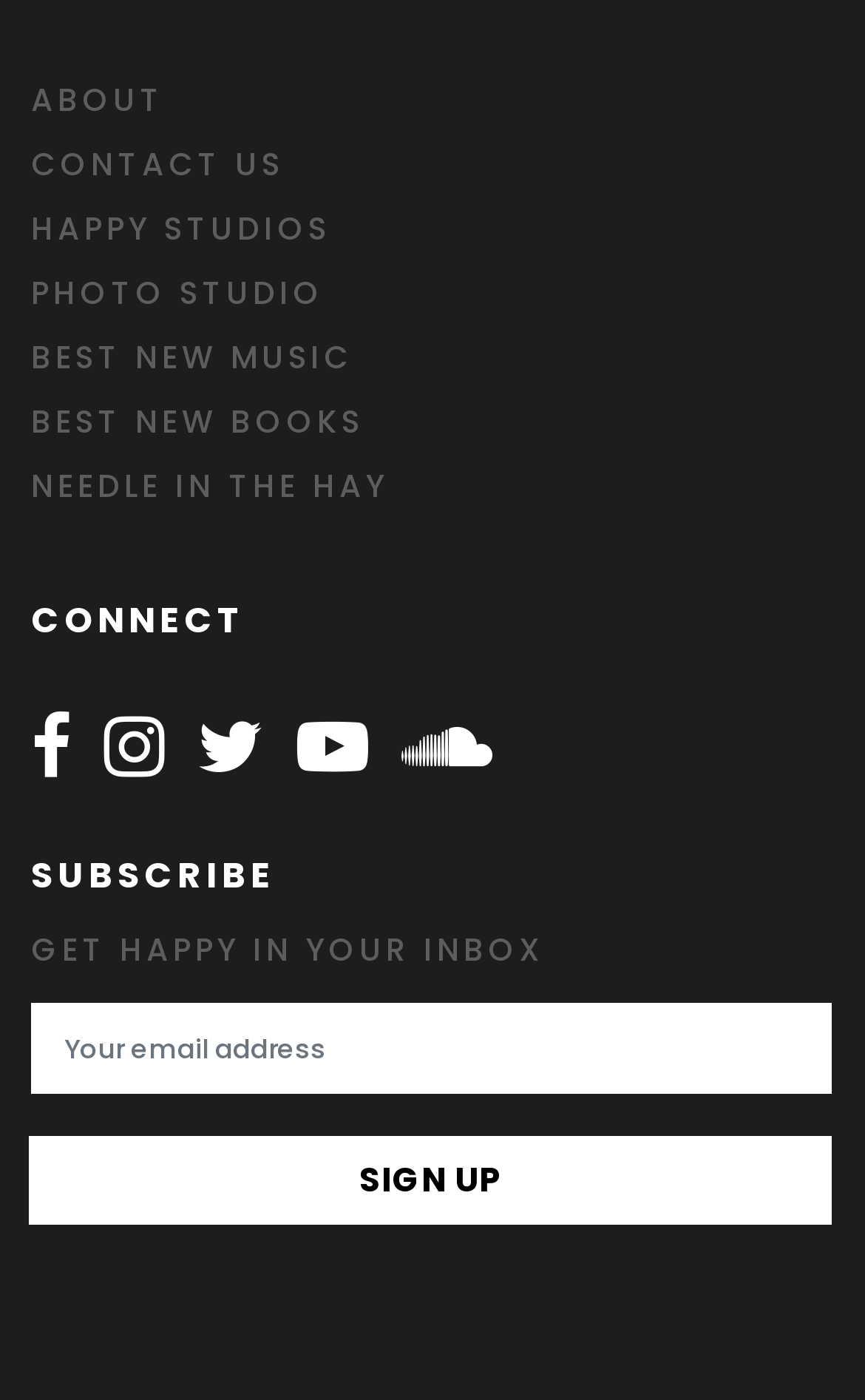What is the purpose of the textbox?
Based on the screenshot, give a detailed explanation to answer the question.

The textbox is labeled as 'Email Address' and is required to sign up, indicating that its purpose is to enter an email address to receive newsletters or updates from Happy.